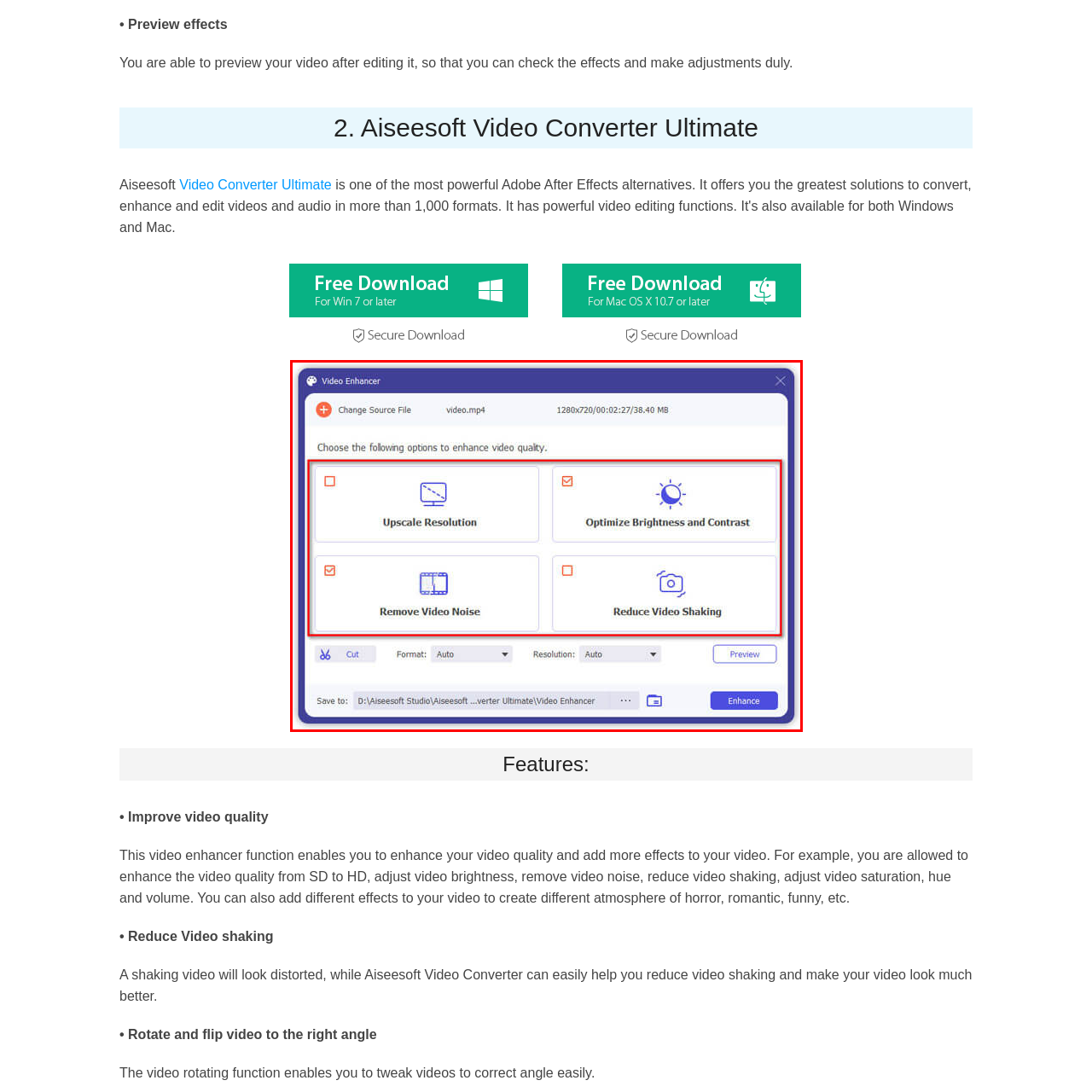Write a comprehensive caption detailing the image within the red boundary.

The image showcases the interface of Aiseesoft Video Enhancer, presented with four key options designed to enhance video quality. The interface is structured with clear, user-friendly icons representing the following features: 

1. **Upscale Resolution** - This option allows users to increase the video resolution for improved clarity and detail.
2. **Optimize Brightness and Contrast** - Users can adjust the brightness and contrast of their videos, enhancing the overall visual appeal.
3. **Remove Video Noise** - This feature helps in clearing unwanted noise from video footage, resulting in a cleaner image.
4. **Reduce Video Shaking** - This function stabilizes shaky video footage, making it look smoother and more professional.

The layout is intuitive, facilitating easy selection of enhancements for users looking to improve their video content.